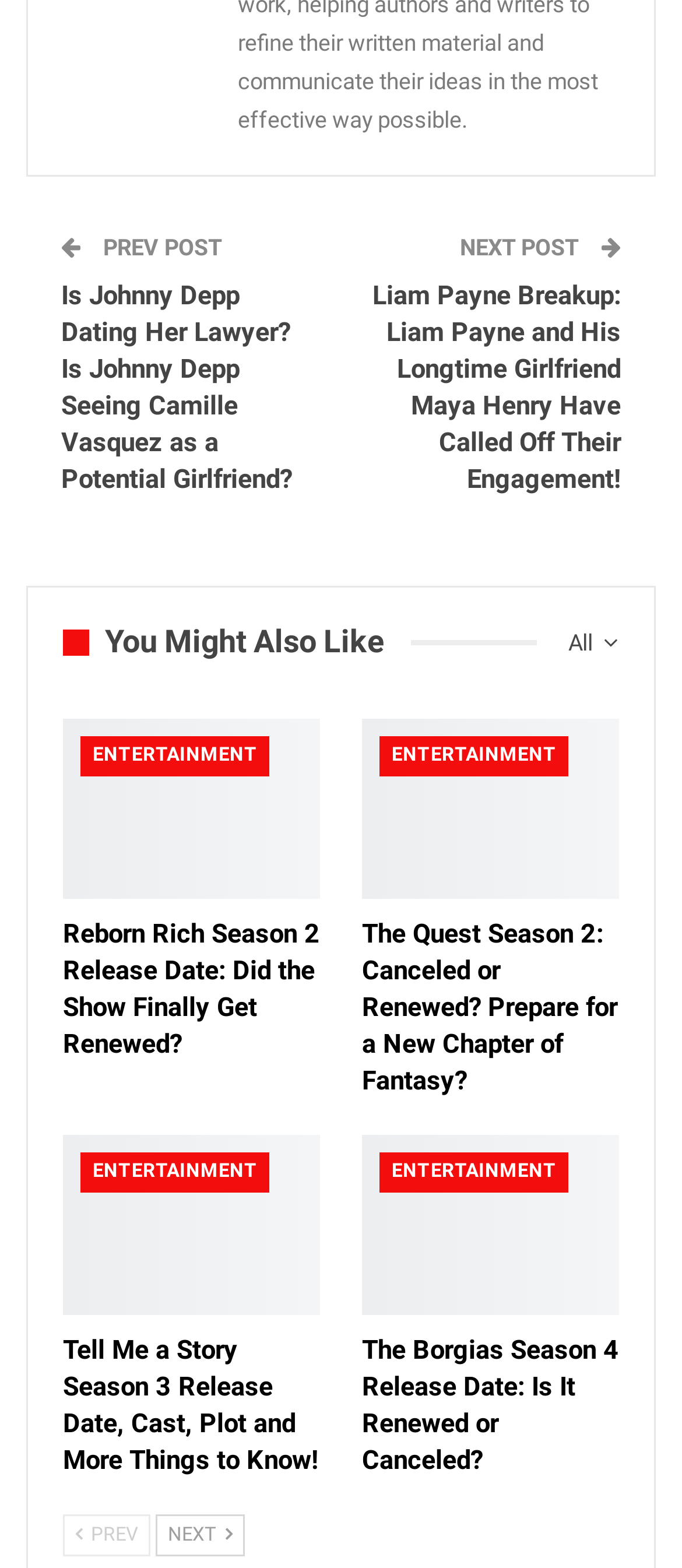Please mark the clickable region by giving the bounding box coordinates needed to complete this instruction: "Read the 'Reborn Rich Season 2 Release Date' article".

[0.092, 0.458, 0.469, 0.573]